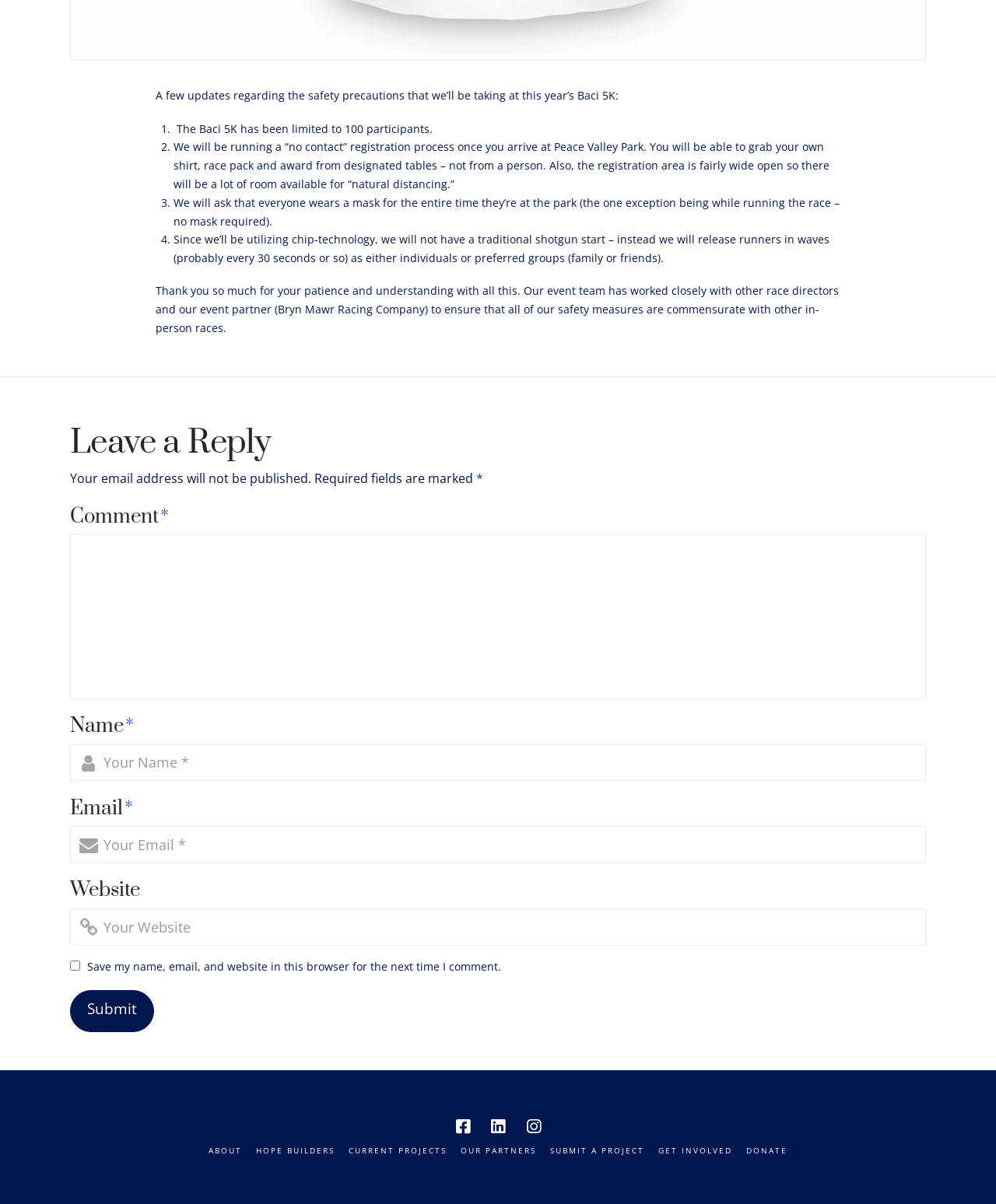Bounding box coordinates must be specified in the format (top-left x, top-left y, bottom-right x, bottom-right y). All values should be floating point numbers between 0 and 1. What are the bounding box coordinates of the UI element described as: parent_node: ABOUT title="Back to Top"

[0.965, 0.019, 0.992, 0.042]